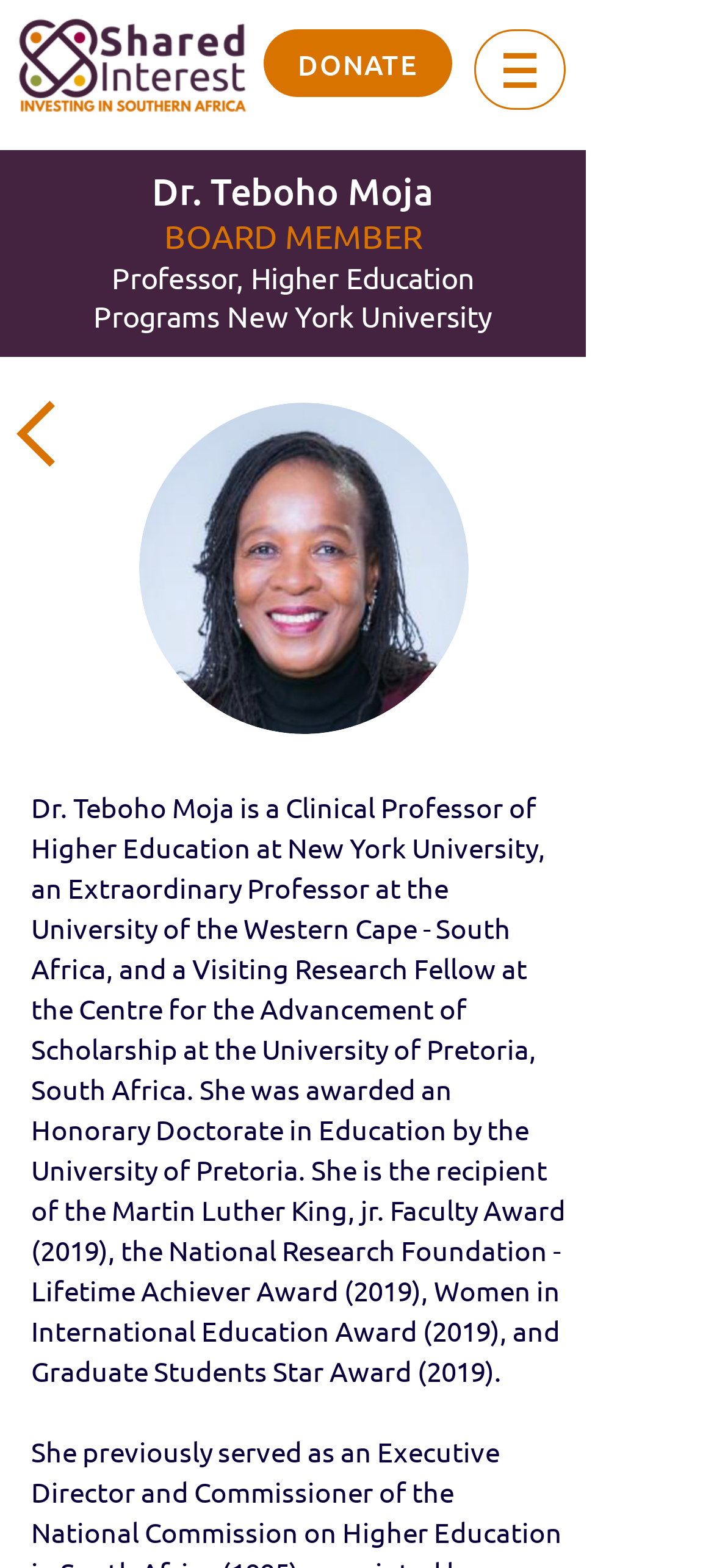Offer a meticulous description of the webpage's structure and content.

The webpage is about Dr. Teboho Moja, a board member of Shared Interest. At the top left corner, there is a logo of Shared Interest, which is an image of "SI Logo 1 Transparent.png". To the right of the logo, there is a "DONATE" link. Next to the "DONATE" link, there is a navigation menu labeled "Site", which has a dropdown menu indicated by an image of a downward arrow.

Below the navigation menu, there are three headings that provide information about Dr. Teboho Moja. The first heading is the person's name, "Dr. Teboho Moja". The second heading is the person's title, "BOARD MEMBER". The third heading describes the person's profession, "Professor, Higher Education Programs New York University".

To the left of the headings, there is a small image link. On the right side of the page, there is a large image of "GettyImages-535587703.jpg", which is a link. The image is overlaid with another image link of "Screen Shot 2022-04-28 at 11.09.07 AM.png".